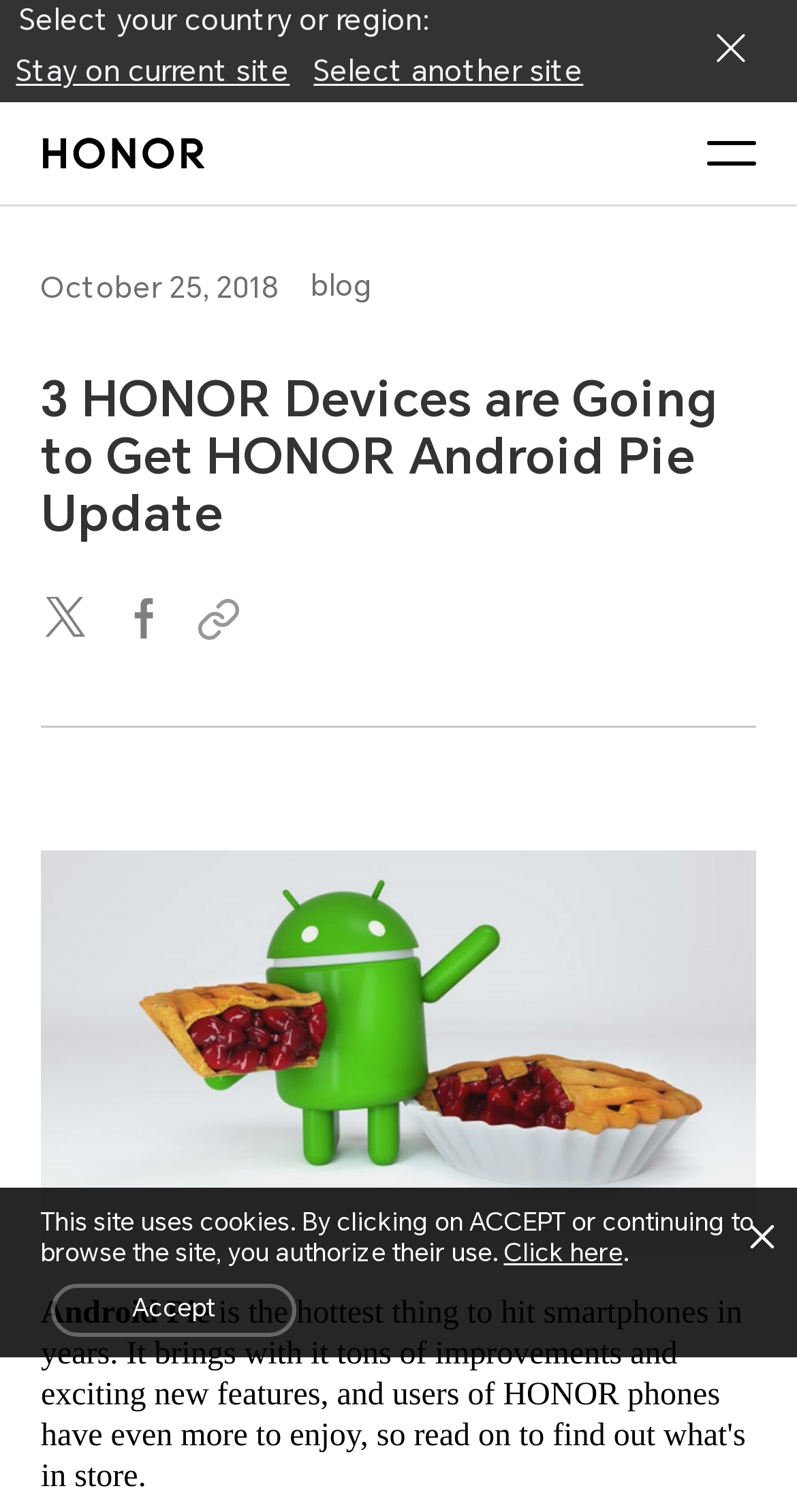Find the coordinates for the bounding box of the element with this description: "alt="HONOR" title="HONOR"".

[0.051, 0.068, 0.256, 0.135]